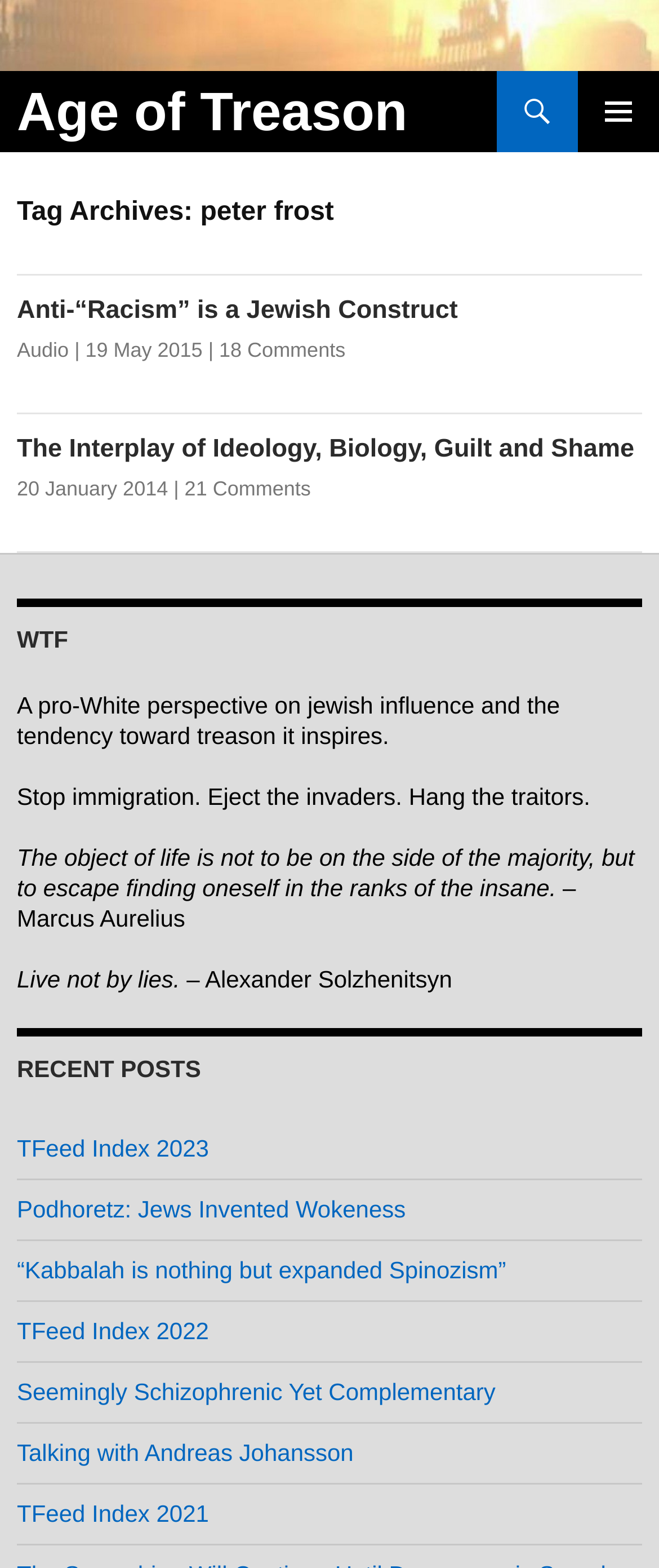Please provide the bounding box coordinates for the element that needs to be clicked to perform the instruction: "Open the primary menu". The coordinates must consist of four float numbers between 0 and 1, formatted as [left, top, right, bottom].

[0.877, 0.045, 1.0, 0.097]